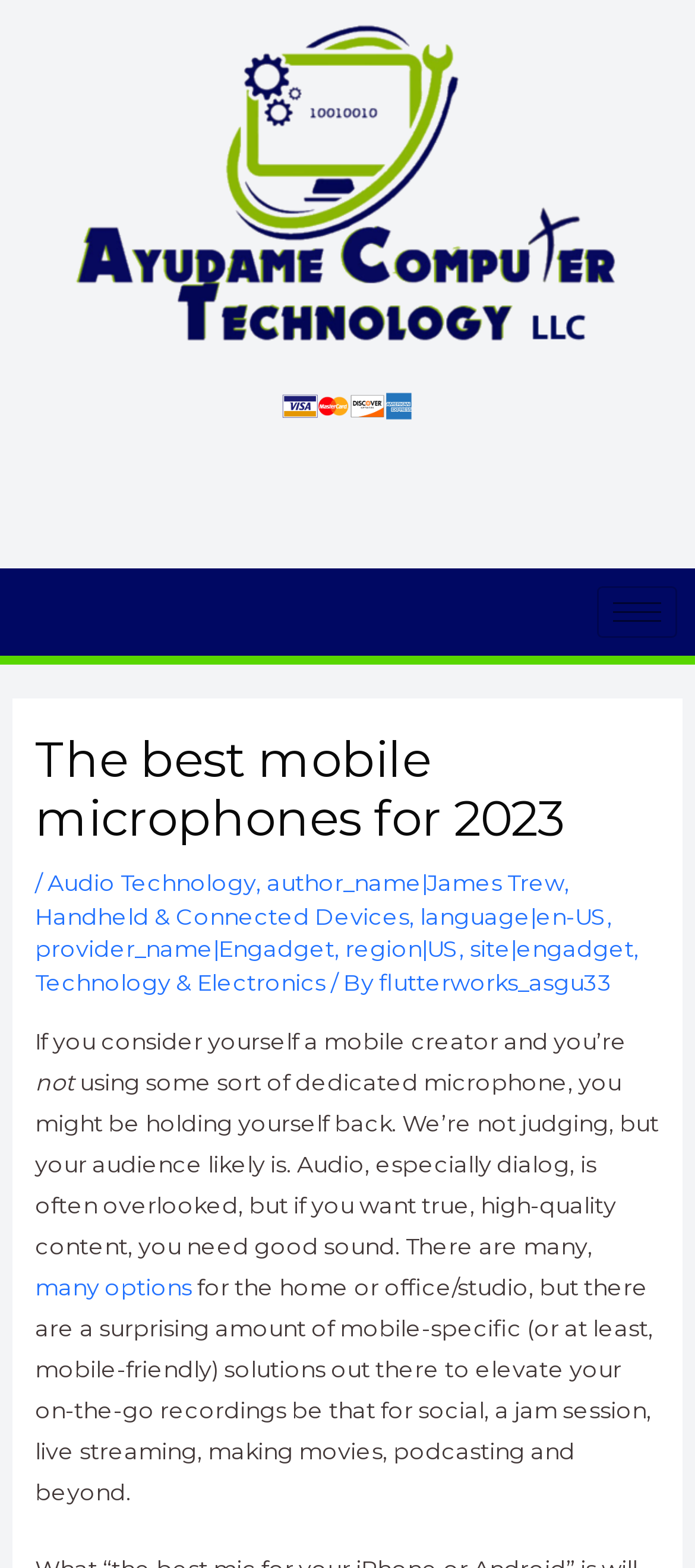Specify the bounding box coordinates of the element's area that should be clicked to execute the given instruction: "Learn more about Engadget". The coordinates should be four float numbers between 0 and 1, i.e., [left, top, right, bottom].

[0.05, 0.597, 0.481, 0.614]